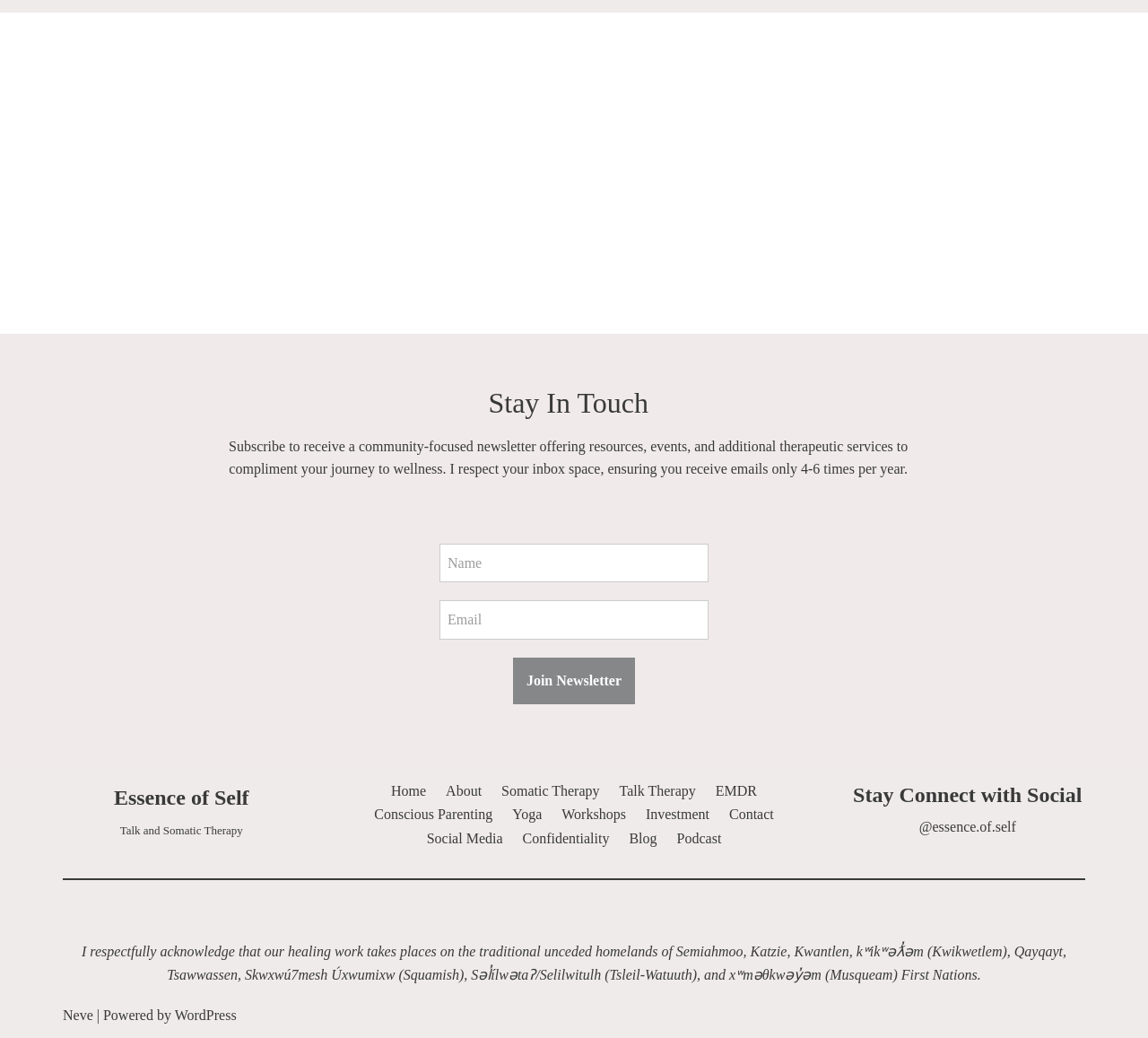Show the bounding box coordinates for the HTML element described as: "Confidentiality".

[0.455, 0.796, 0.531, 0.819]